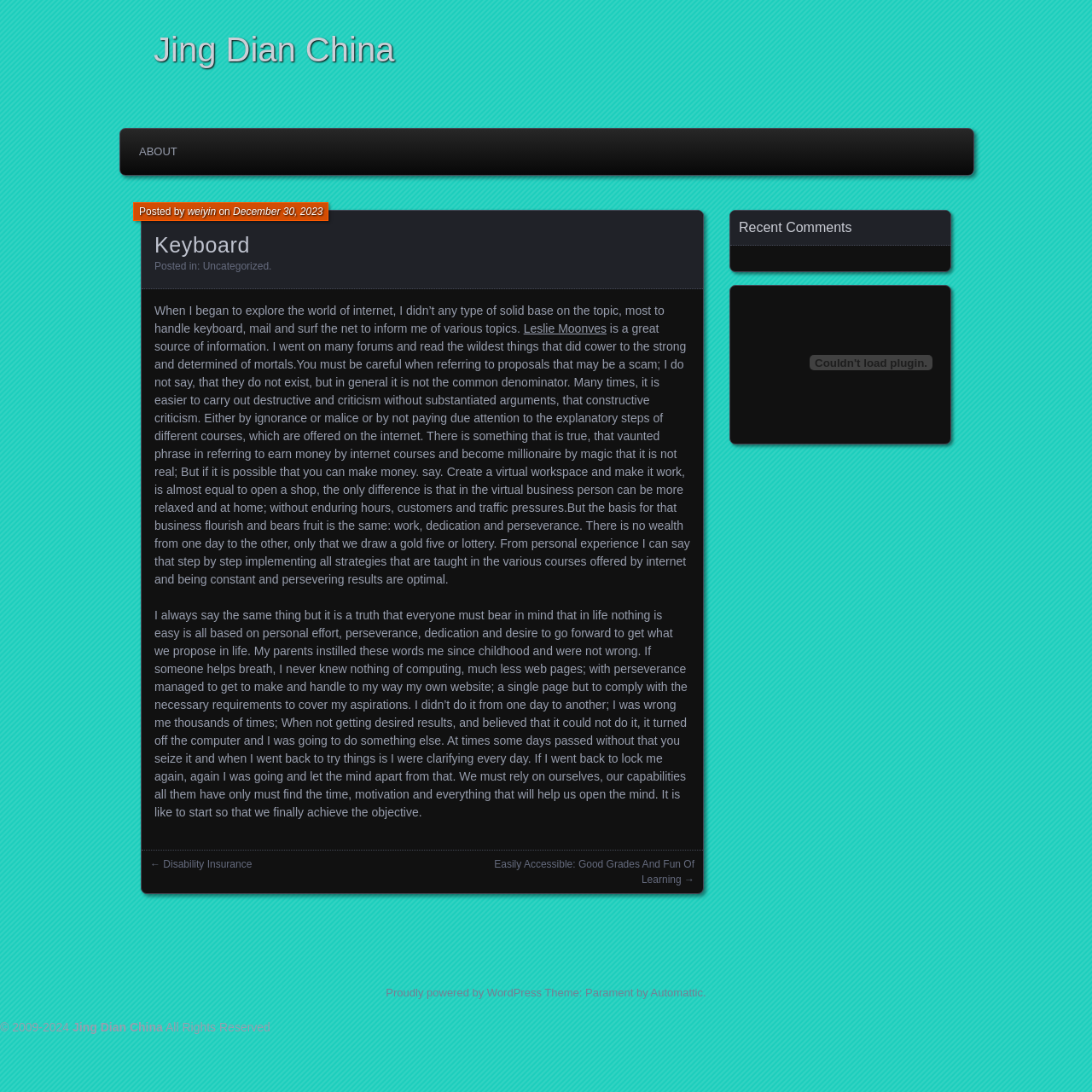Determine the main heading of the webpage and generate its text.

Jing Dian China